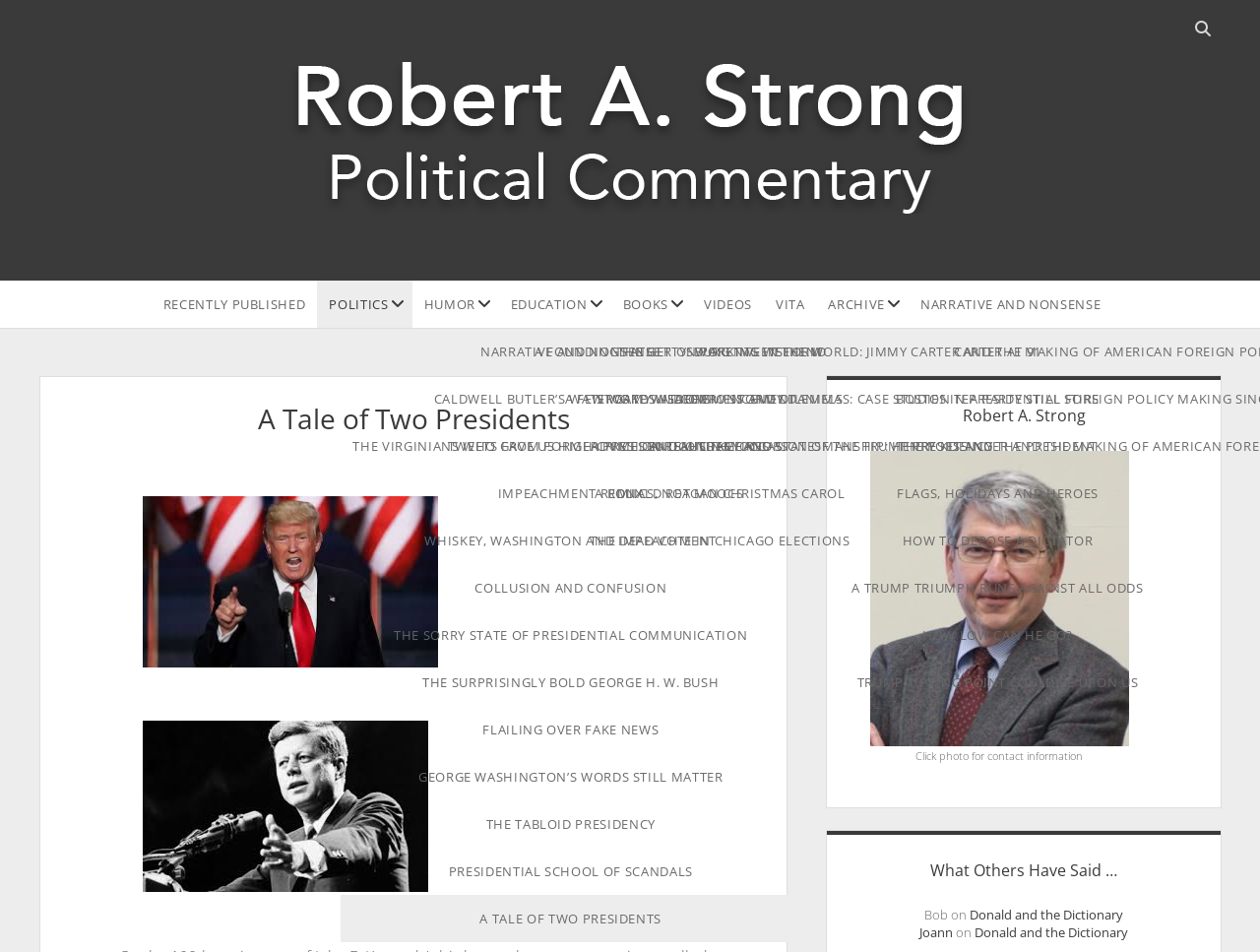Locate the primary heading on the webpage and return its text.

A Tale of Two Presidents